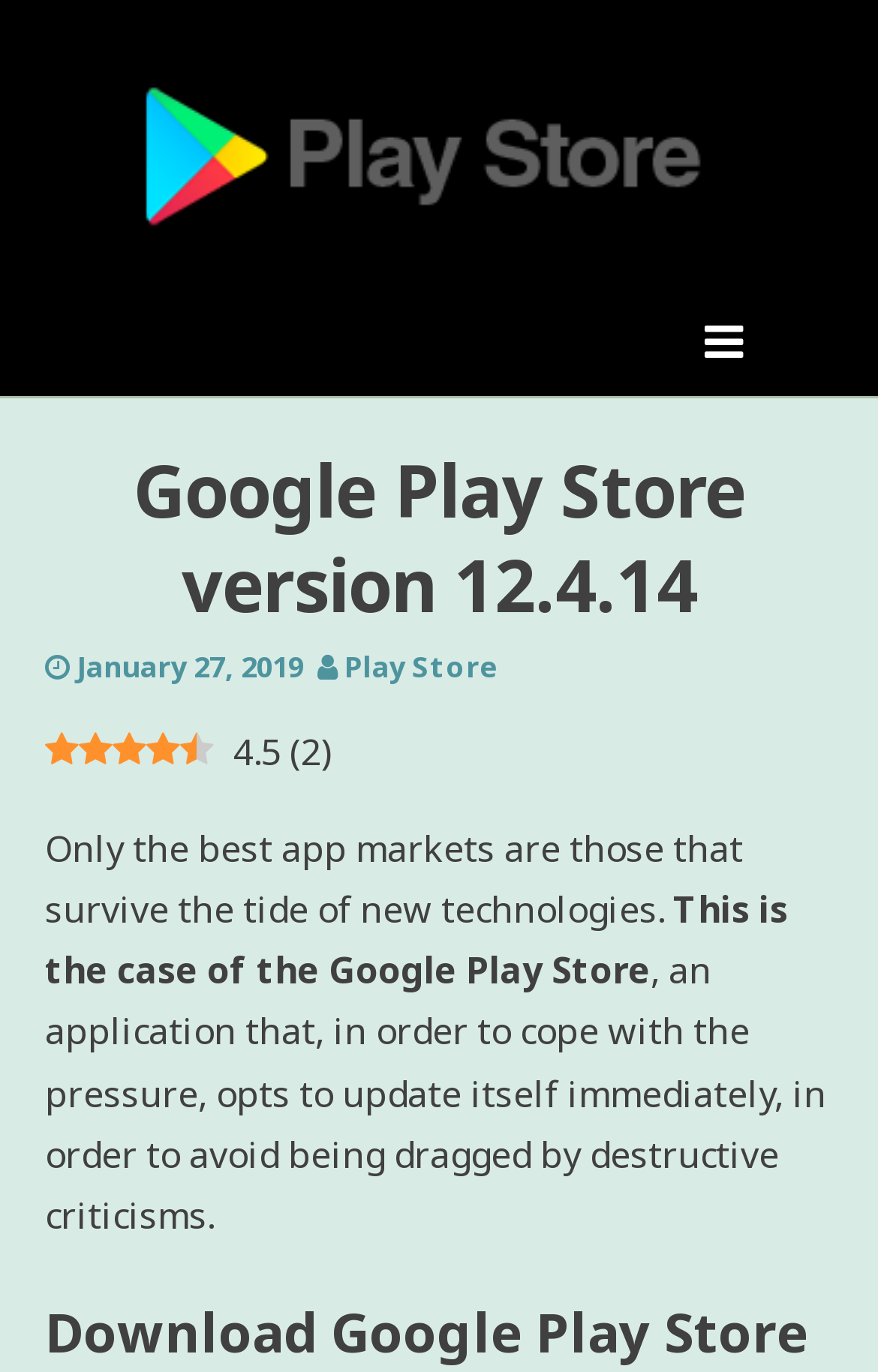Using floating point numbers between 0 and 1, provide the bounding box coordinates in the format (top-left x, top-left y, bottom-right x, bottom-right y). Locate the UI element described here: Play Store

[0.392, 0.471, 0.567, 0.501]